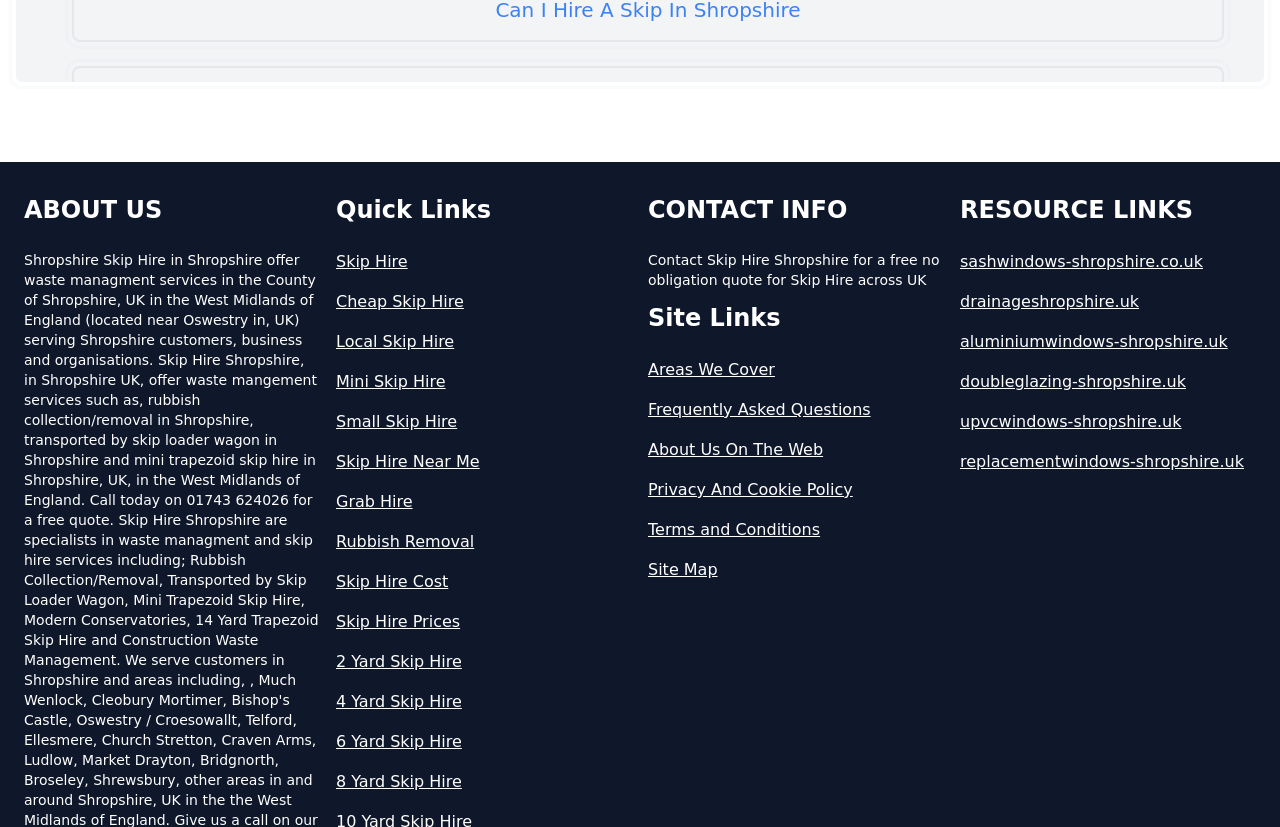Please specify the bounding box coordinates in the format (top-left x, top-left y, bottom-right x, bottom-right y), with all values as floating point numbers between 0 and 1. Identify the bounding box of the UI element described by: Skip Hire

[0.262, 0.302, 0.494, 0.331]